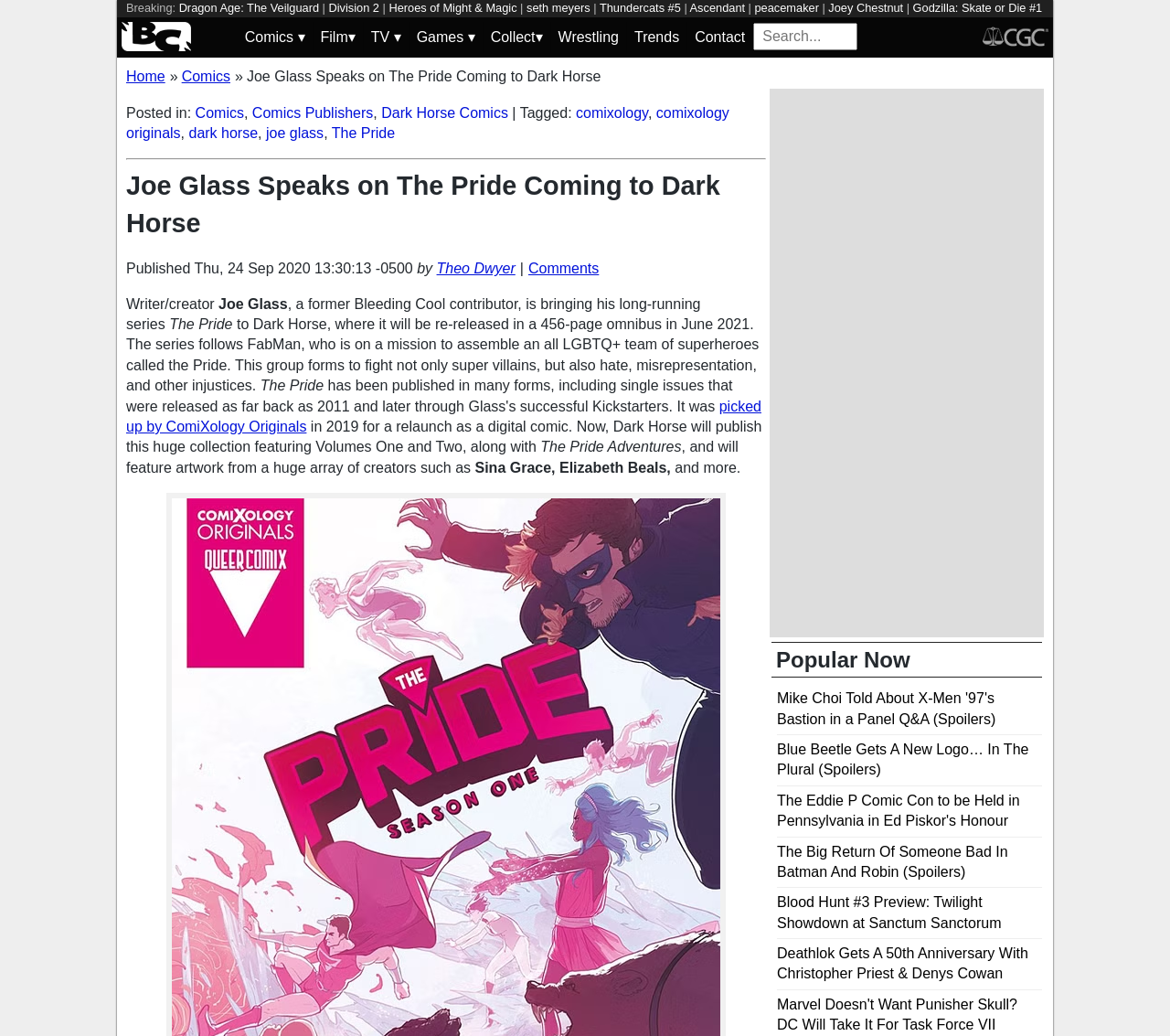What is the name of the creator of The Pride series?
Please provide a detailed and thorough answer to the question.

The answer can be found in the main article text, where it is stated that 'Writer/creator Joe Glass is bringing his long-running series The Pride to Dark Horse...'